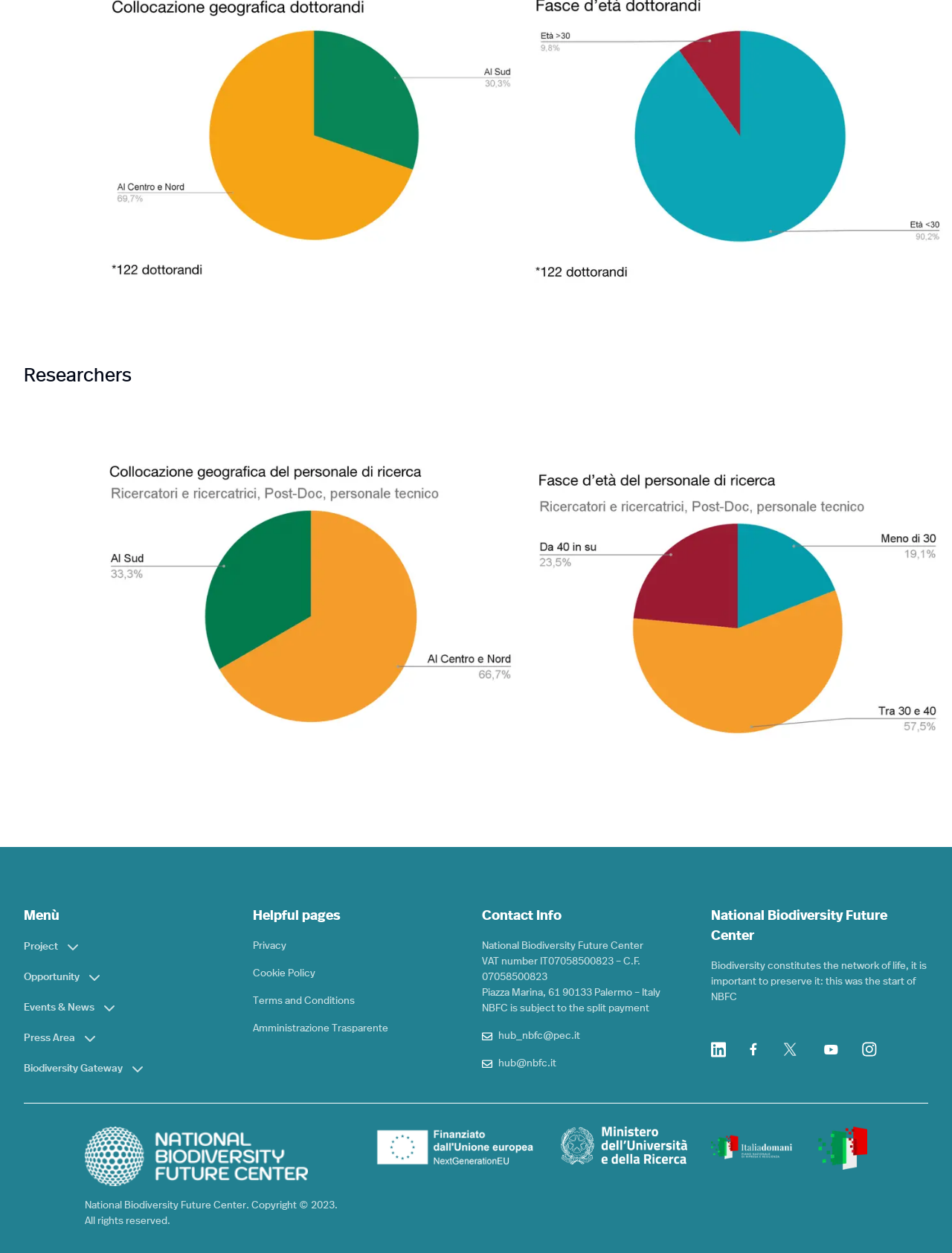Please specify the bounding box coordinates of the region to click in order to perform the following instruction: "Go to the Opportunity page".

[0.025, 0.773, 0.253, 0.787]